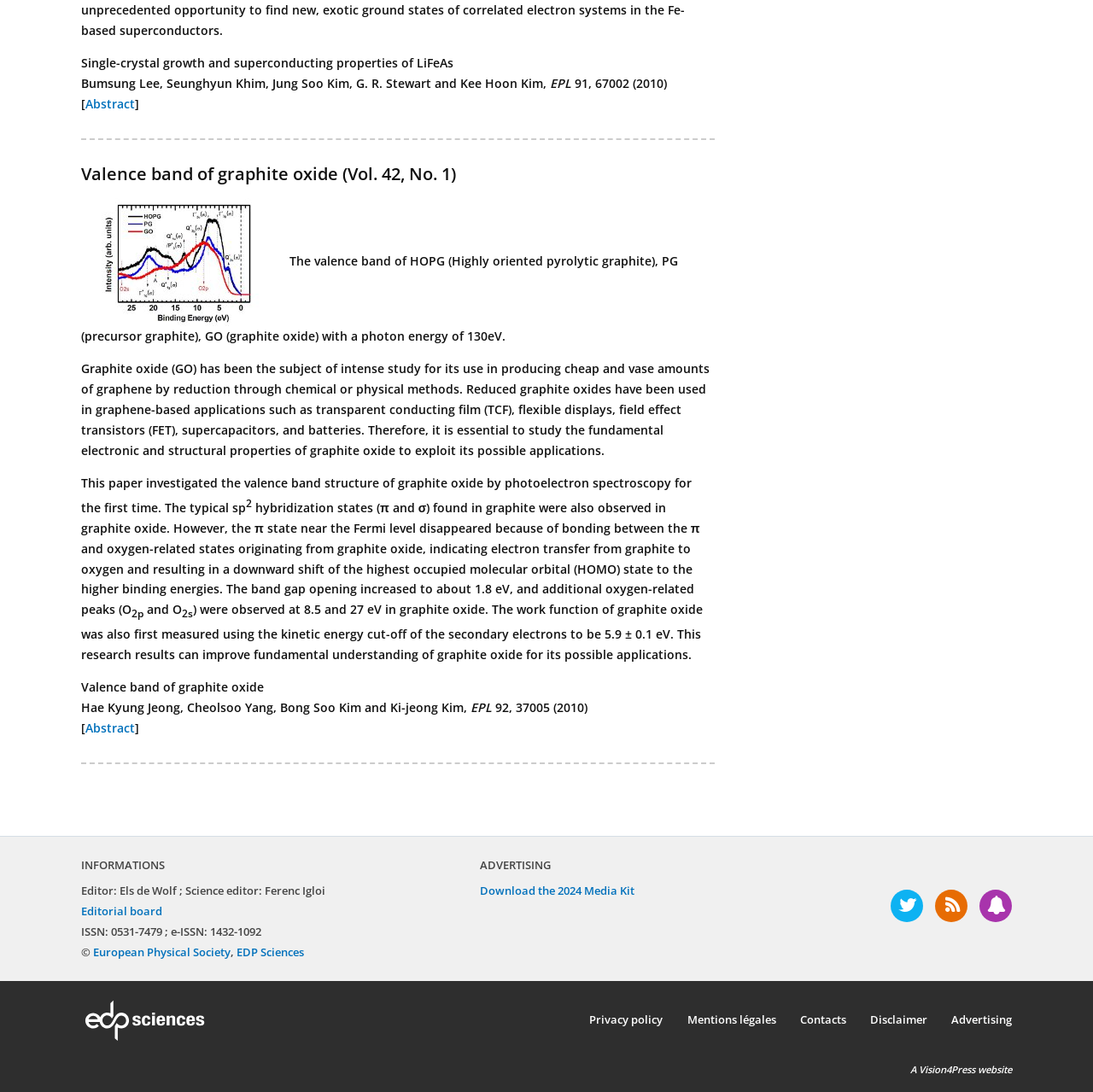Determine the bounding box coordinates for the clickable element to execute this instruction: "Download the 2024 Media Kit". Provide the coordinates as four float numbers between 0 and 1, i.e., [left, top, right, bottom].

[0.439, 0.809, 0.58, 0.823]